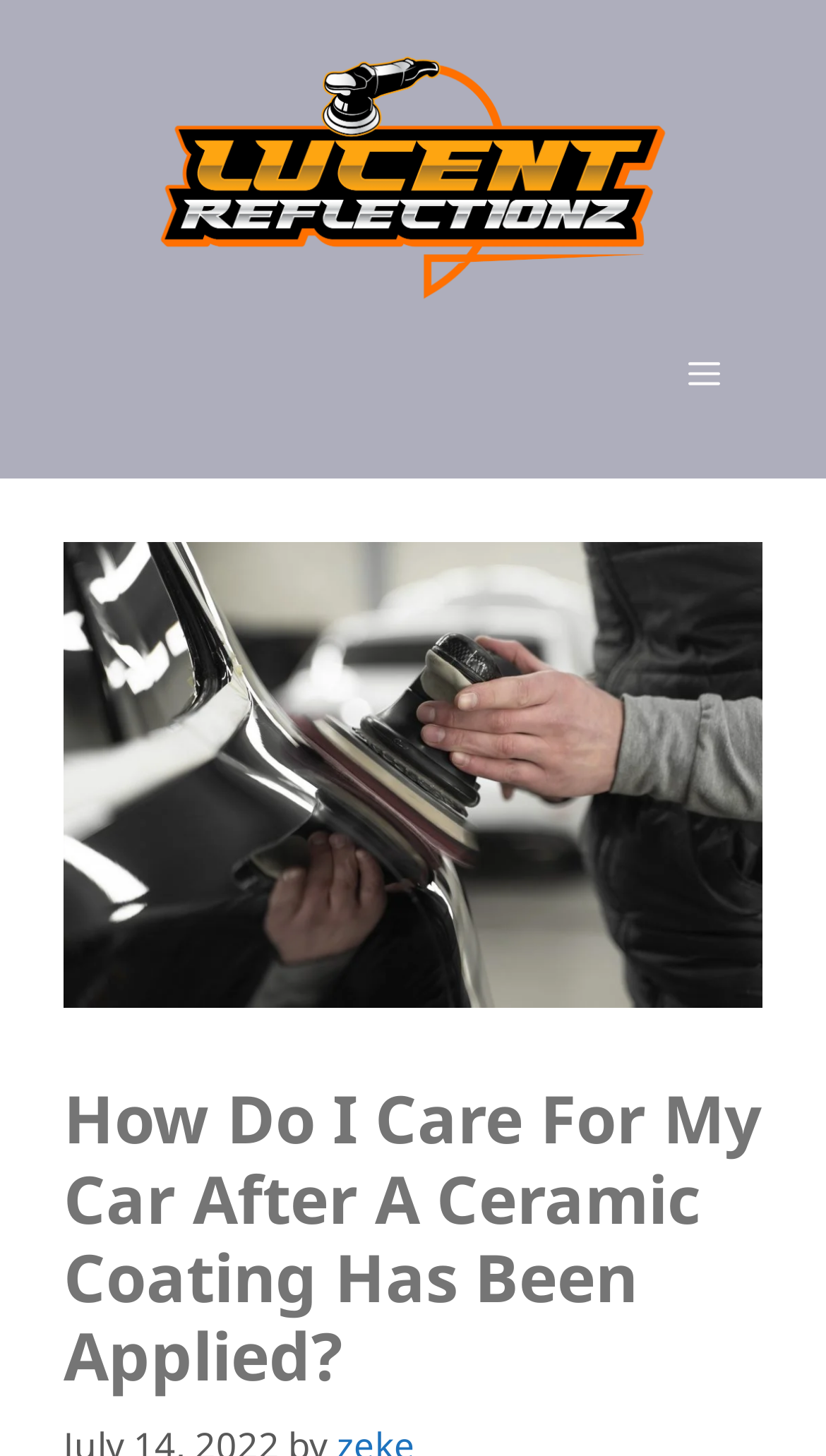Identify the bounding box for the given UI element using the description provided. Coordinates should be in the format (top-left x, top-left y, bottom-right x, bottom-right y) and must be between 0 and 1. Here is the description: Menu

[0.782, 0.213, 0.923, 0.3]